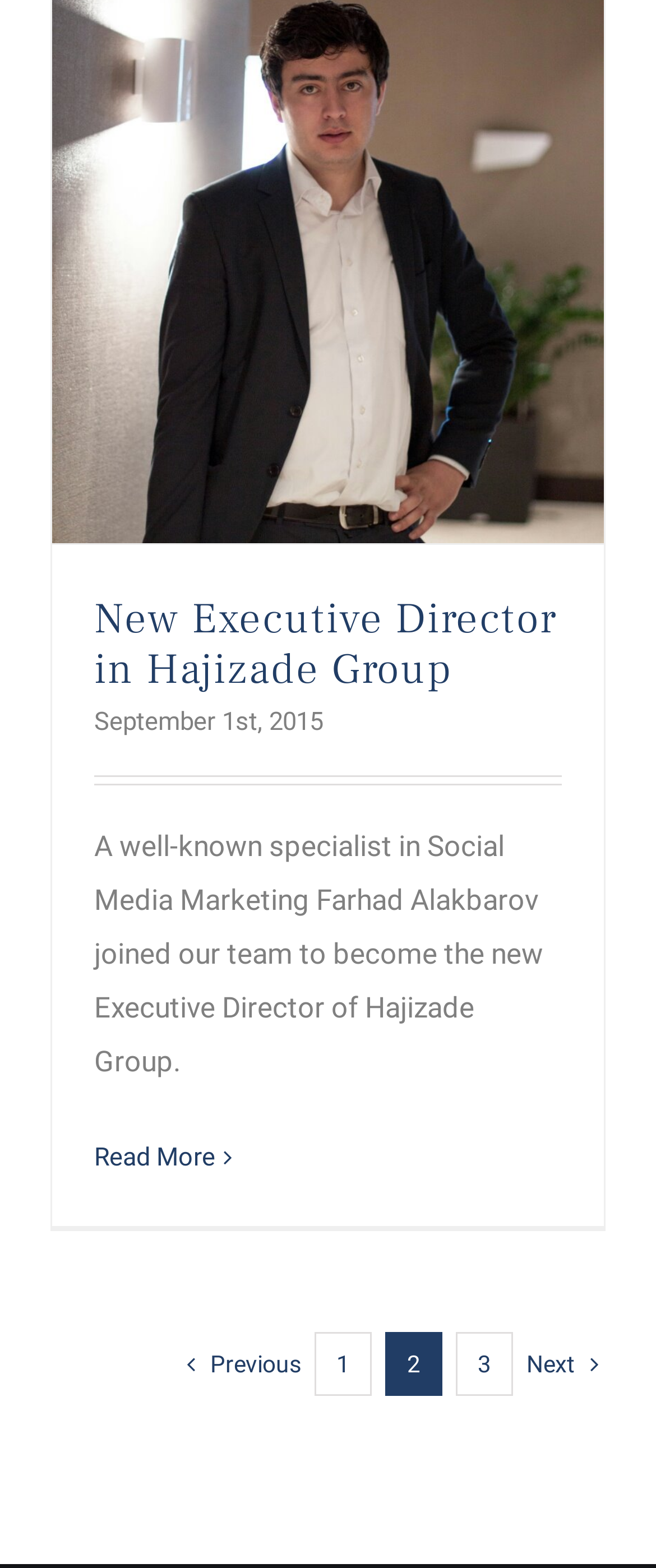How many pages are there in total?
Please interpret the details in the image and answer the question thoroughly.

The webpage has pagination links at the bottom, and there are links to page '1' and page '3', indicating that there are at least 3 pages.